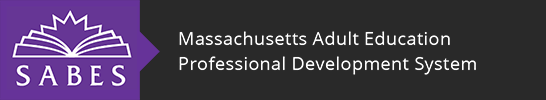Summarize the image with a detailed caption.

This image features the logo and branding for the SABES (System for Adult Basic Education Support) initiative, which stands for Massachusetts Adult Education Professional Development System. The logo includes an open book graphic, symbolizing education and learning, and is presented against a dark background that enhances its visibility. The text prominently displays “SABES” alongside the descriptor, emphasizing its focus on supporting adult education professionals in Massachusetts. The visual identity conveys a commitment to providing resources and development opportunities for educators and advisors involved in adult education.